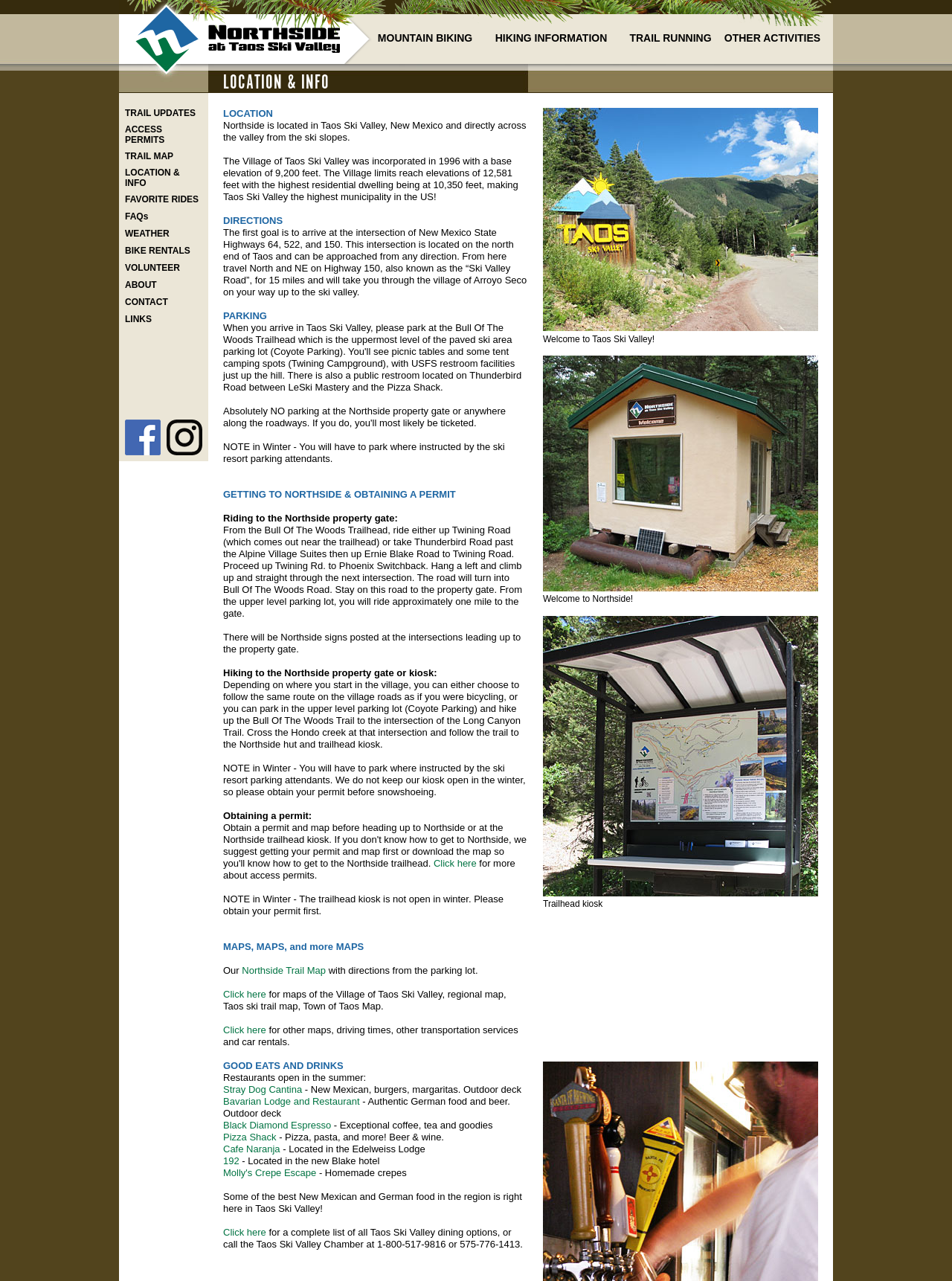Provide the bounding box coordinates for the area that should be clicked to complete the instruction: "Explore Northside Trail Map".

[0.254, 0.753, 0.342, 0.762]